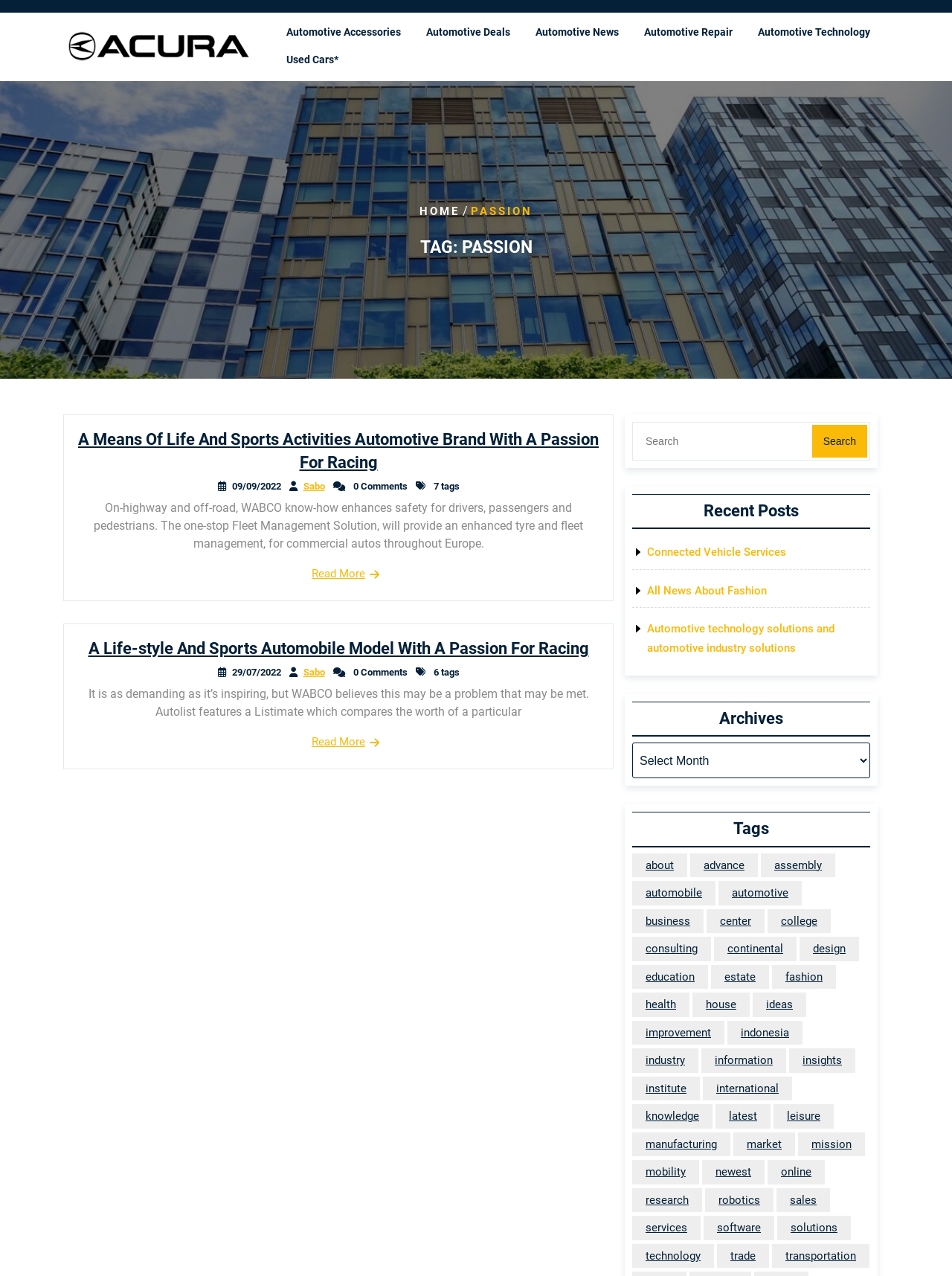Determine the bounding box coordinates for the region that must be clicked to execute the following instruction: "Search for something".

[0.853, 0.333, 0.911, 0.359]